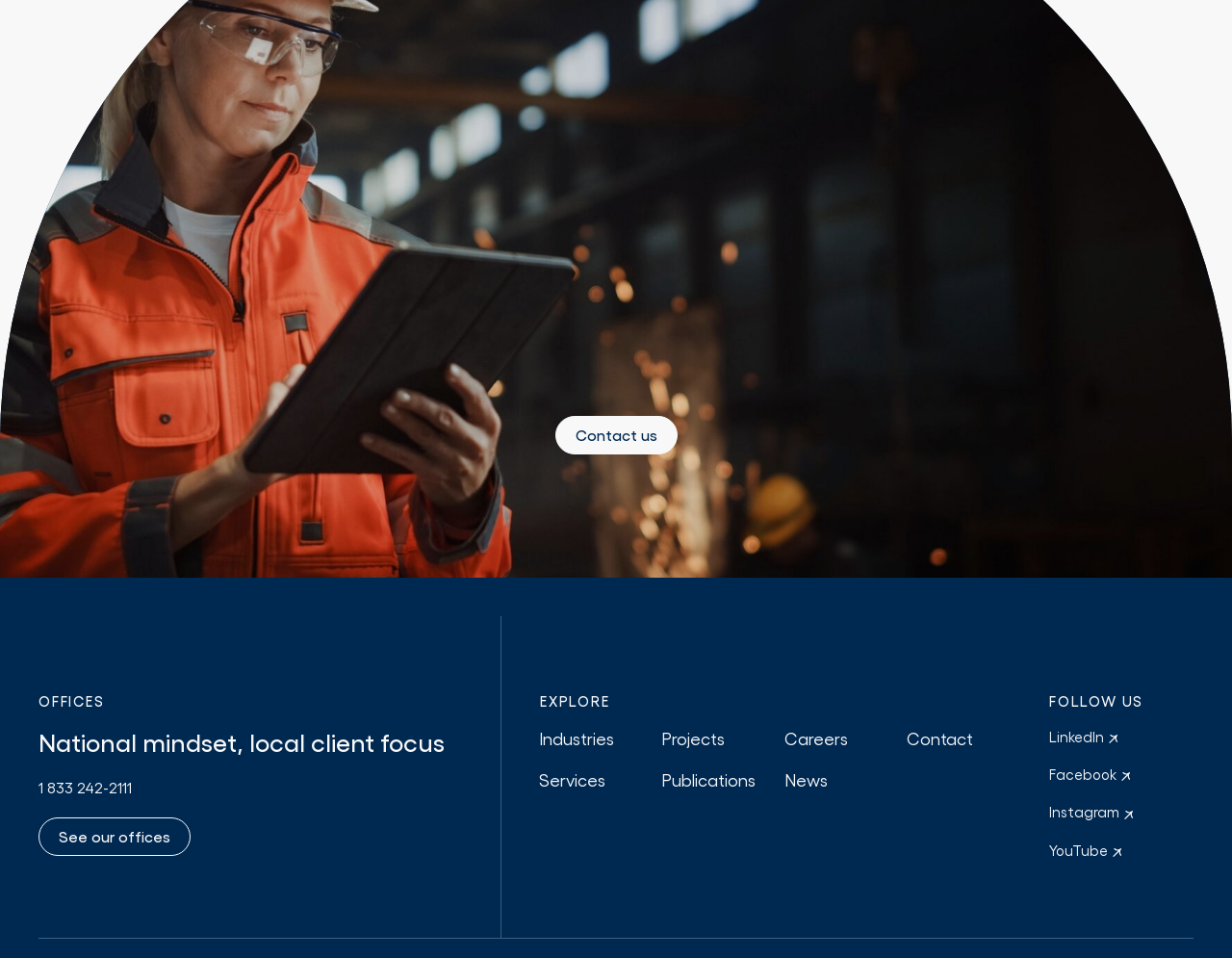Determine the bounding box coordinates for the area that should be clicked to carry out the following instruction: "Go to page : Industries".

[0.438, 0.761, 0.538, 0.784]